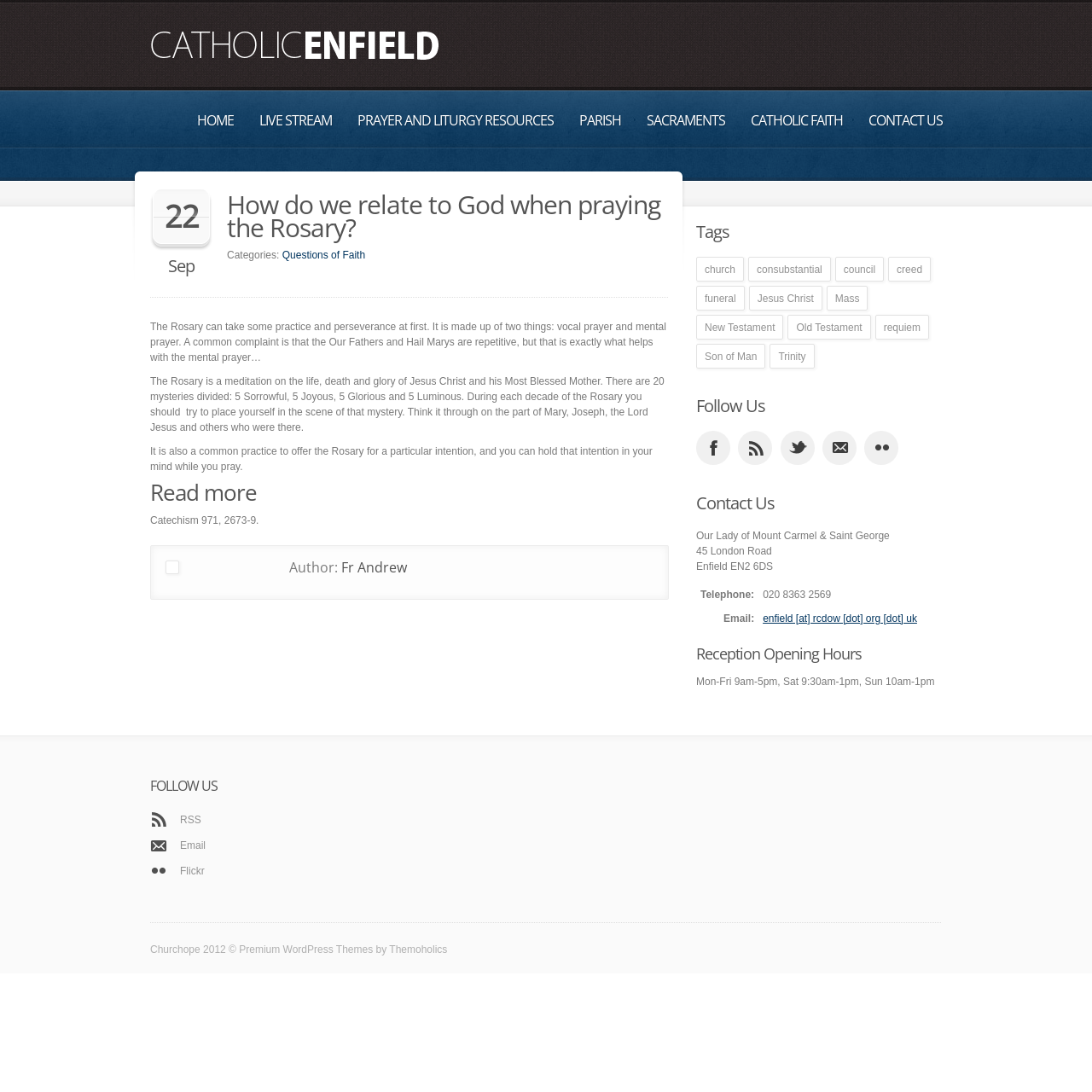Pinpoint the bounding box coordinates of the element to be clicked to execute the instruction: "View Terms of Use".

None